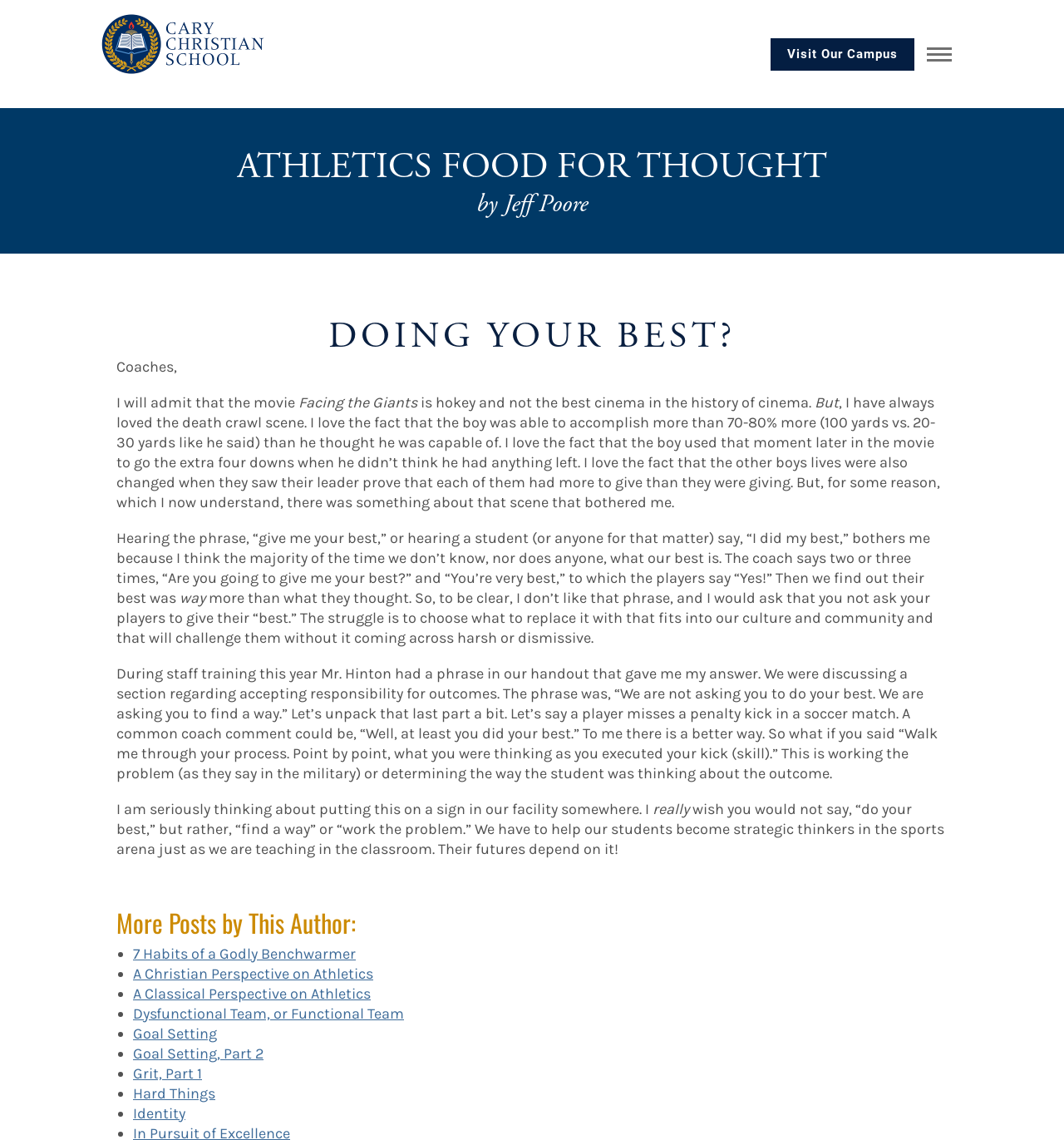Answer the question using only a single word or phrase: 
What is the name of the school?

Cary Christian School